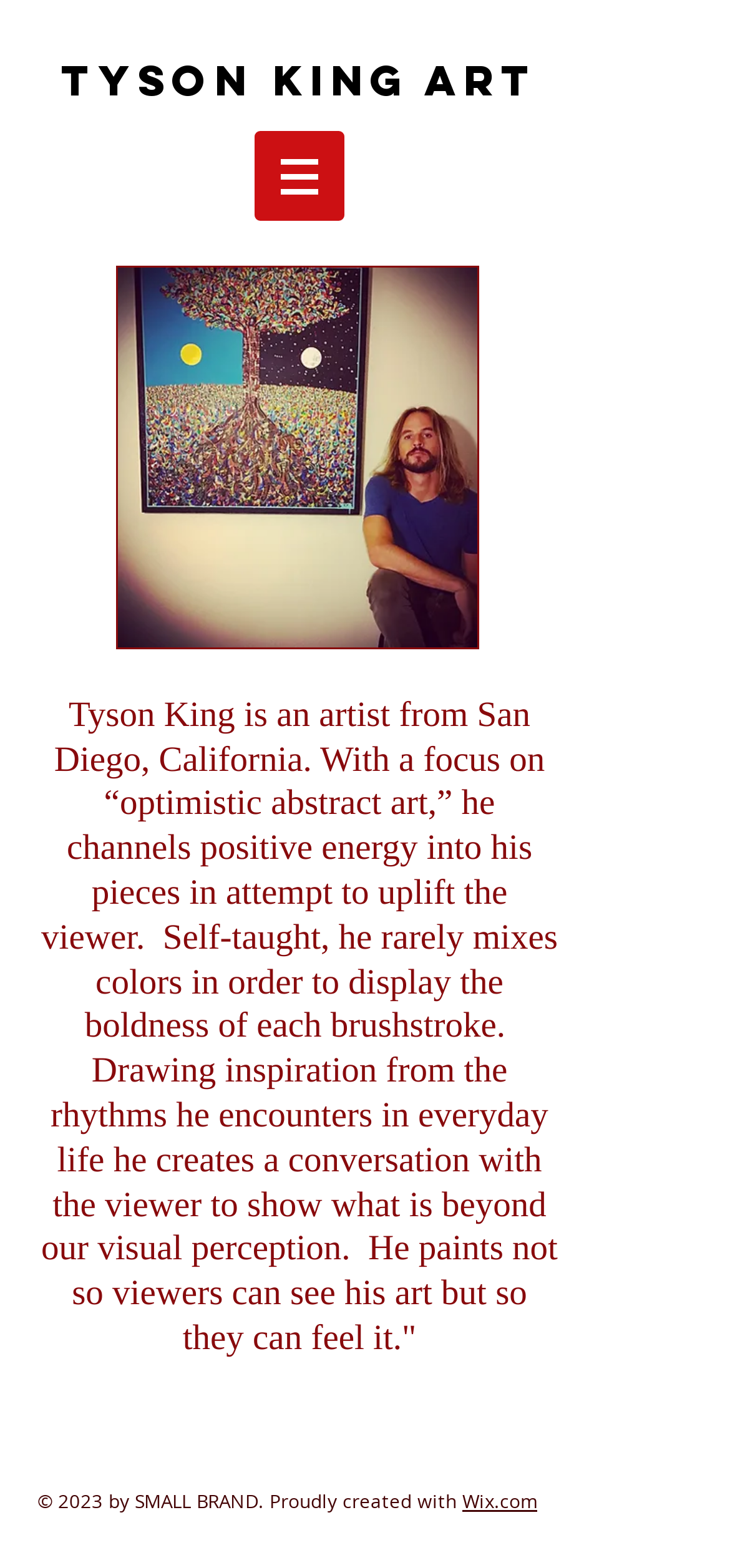Offer a meticulous description of the webpage's structure and content.

The webpage is about Tyson King Art, an artist from San Diego, California. At the top, there is a heading with the artist's name, "Tyson King Art", followed by a navigation menu labeled "Site" with a button that has a popup menu. The button is accompanied by a small image.

Below the navigation menu, there is a main section that takes up most of the page. In this section, there is a large image of a painting, "IMG_0992.JPG", which is displayed prominently. 

To the left of the image, there is a brief introduction to the artist, describing him as an optimistic abstract artist who channels positive energy into his pieces. The text explains his unique approach to art, including his use of bold brushstrokes and inspiration from everyday life.

At the very bottom of the page, there is a copyright notice, "© 2023 by SMALL BRAND", along with a link to "Wix.com", which is likely the website builder used to create the page.